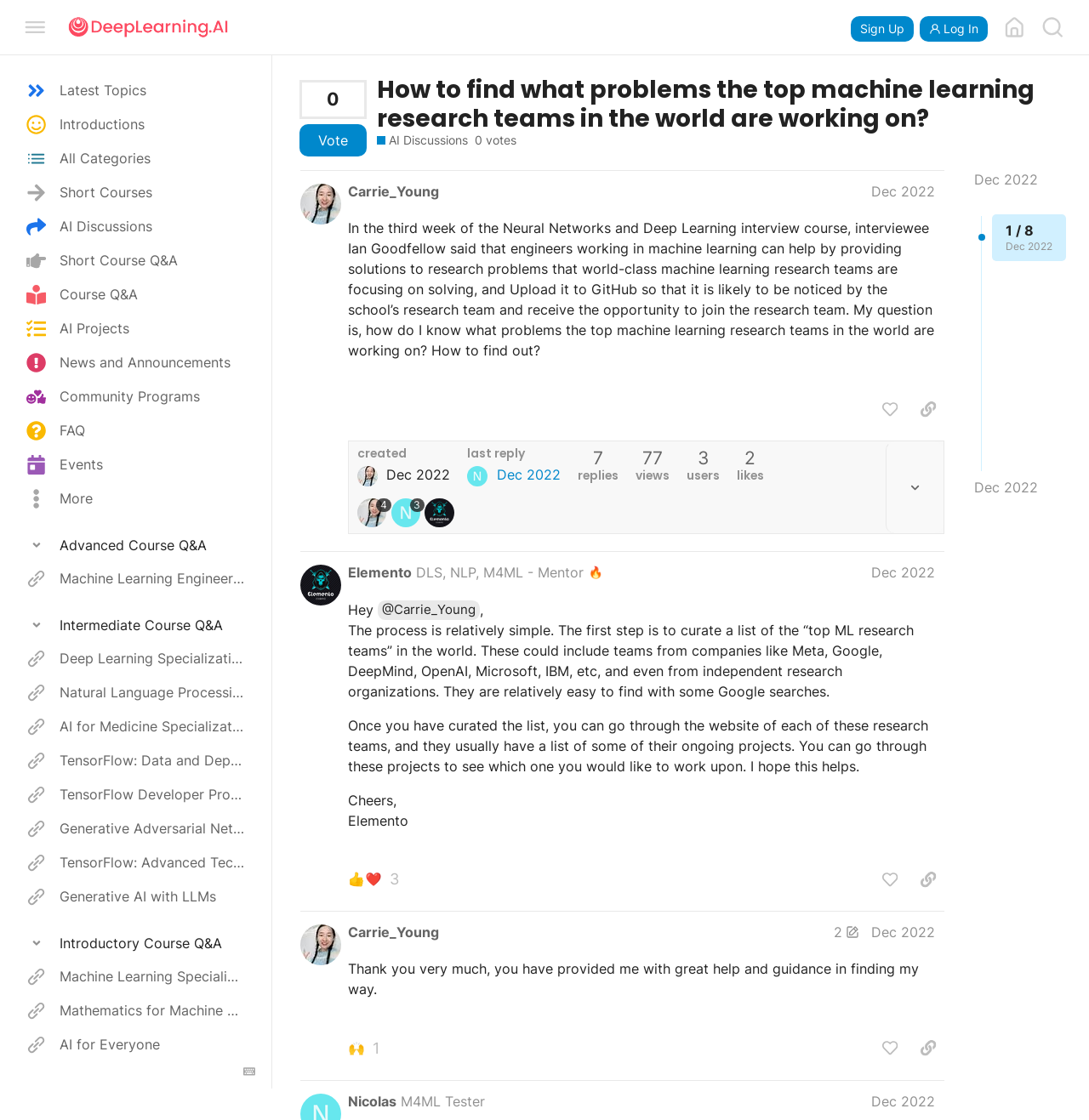Respond to the question below with a single word or phrase:
How many links are there in the 'AI Discussions' section?

2